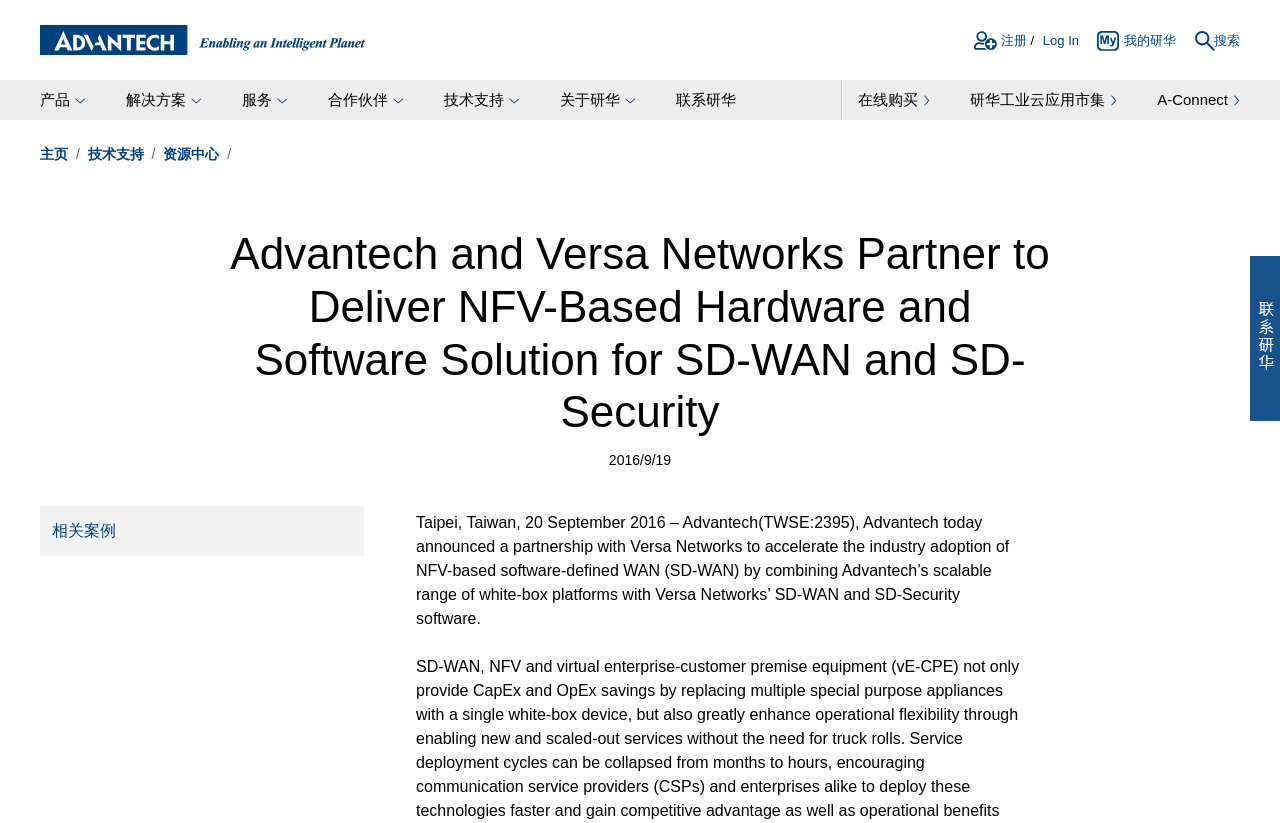Identify the bounding box coordinates of the specific part of the webpage to click to complete this instruction: "contact Advantech".

[0.977, 0.311, 1.0, 0.512]